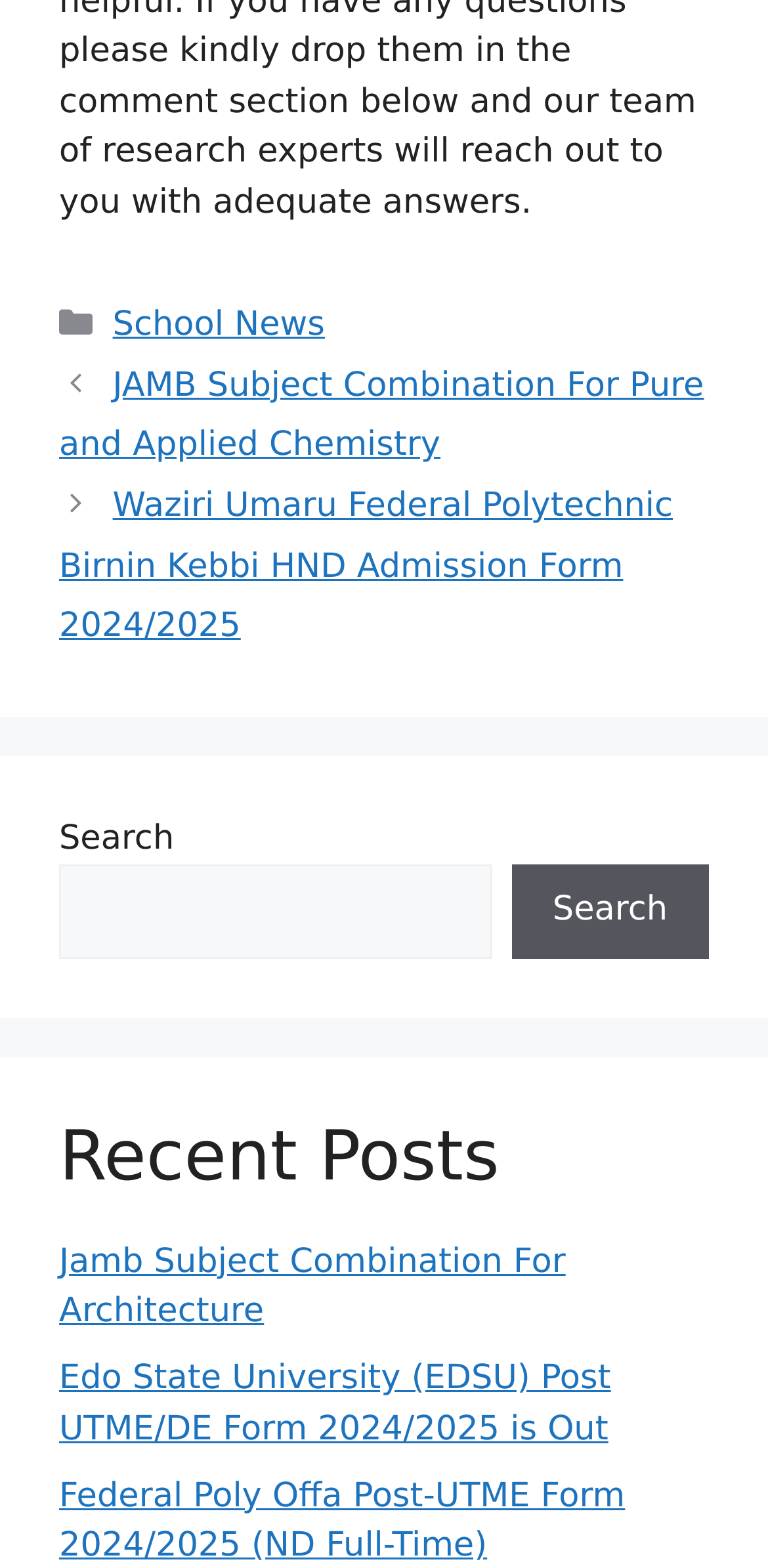Please identify the bounding box coordinates of the element on the webpage that should be clicked to follow this instruction: "Search for something". The bounding box coordinates should be given as four float numbers between 0 and 1, formatted as [left, top, right, bottom].

[0.077, 0.552, 0.64, 0.611]